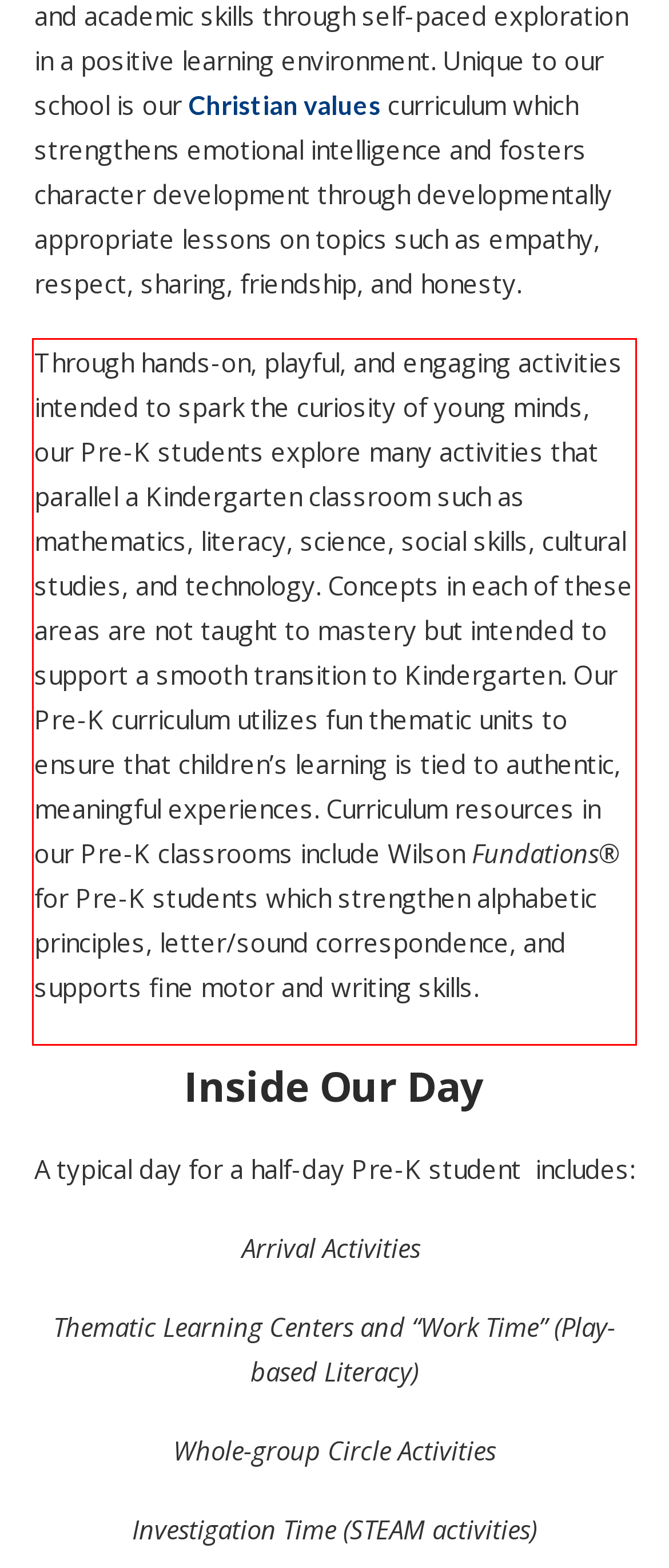Please perform OCR on the text content within the red bounding box that is highlighted in the provided webpage screenshot.

Through hands-on, playful, and engaging activities intended to spark the curiosity of young minds, our Pre-K students explore many activities that parallel a Kindergarten classroom such as mathematics, literacy, science, social skills, cultural studies, and technology. Concepts in each of these areas are not taught to mastery but intended to support a smooth transition to Kindergarten. Our Pre-K curriculum utilizes fun thematic units to ensure that children’s learning is tied to authentic, meaningful experiences. Curriculum resources in our Pre-K classrooms include Wilson Fundations® for Pre-K students which strengthen alphabetic principles, letter/sound correspondence, and supports fine motor and writing skills.